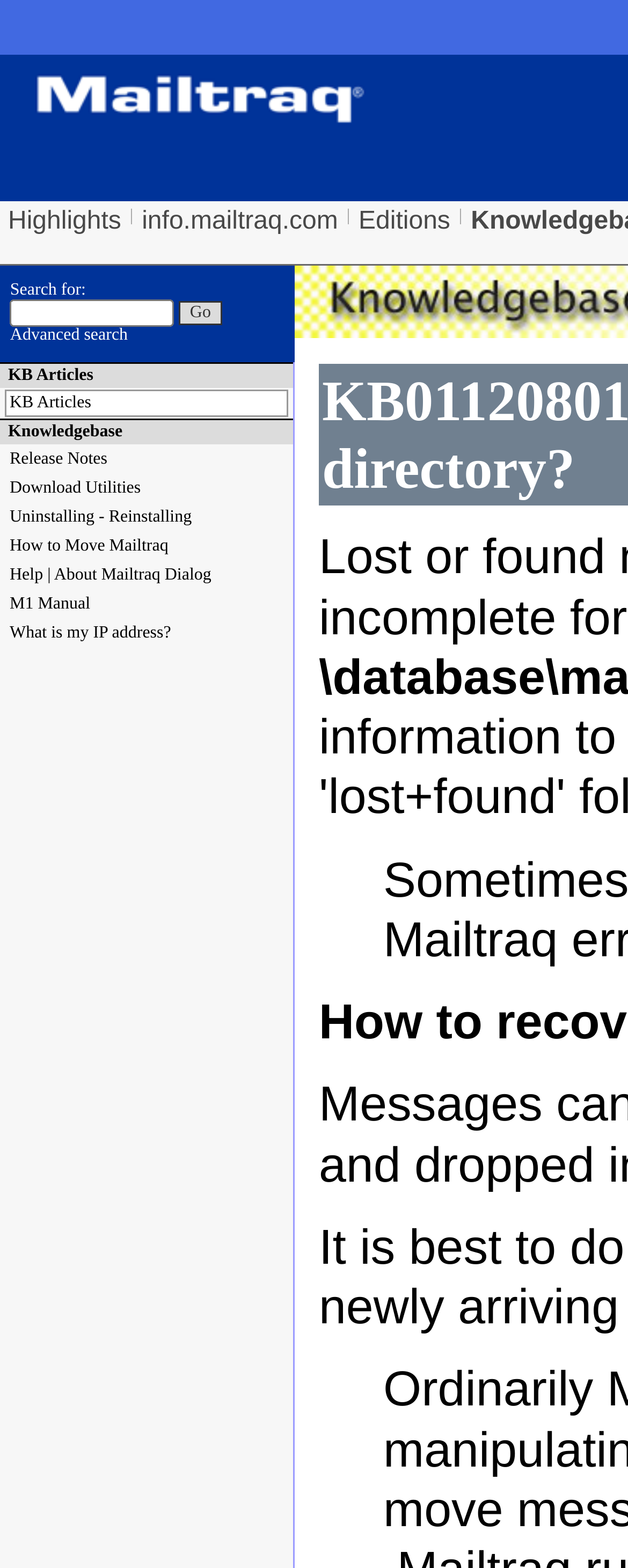Find and specify the bounding box coordinates that correspond to the clickable region for the instruction: "Search for something".

[0.016, 0.191, 0.278, 0.209]